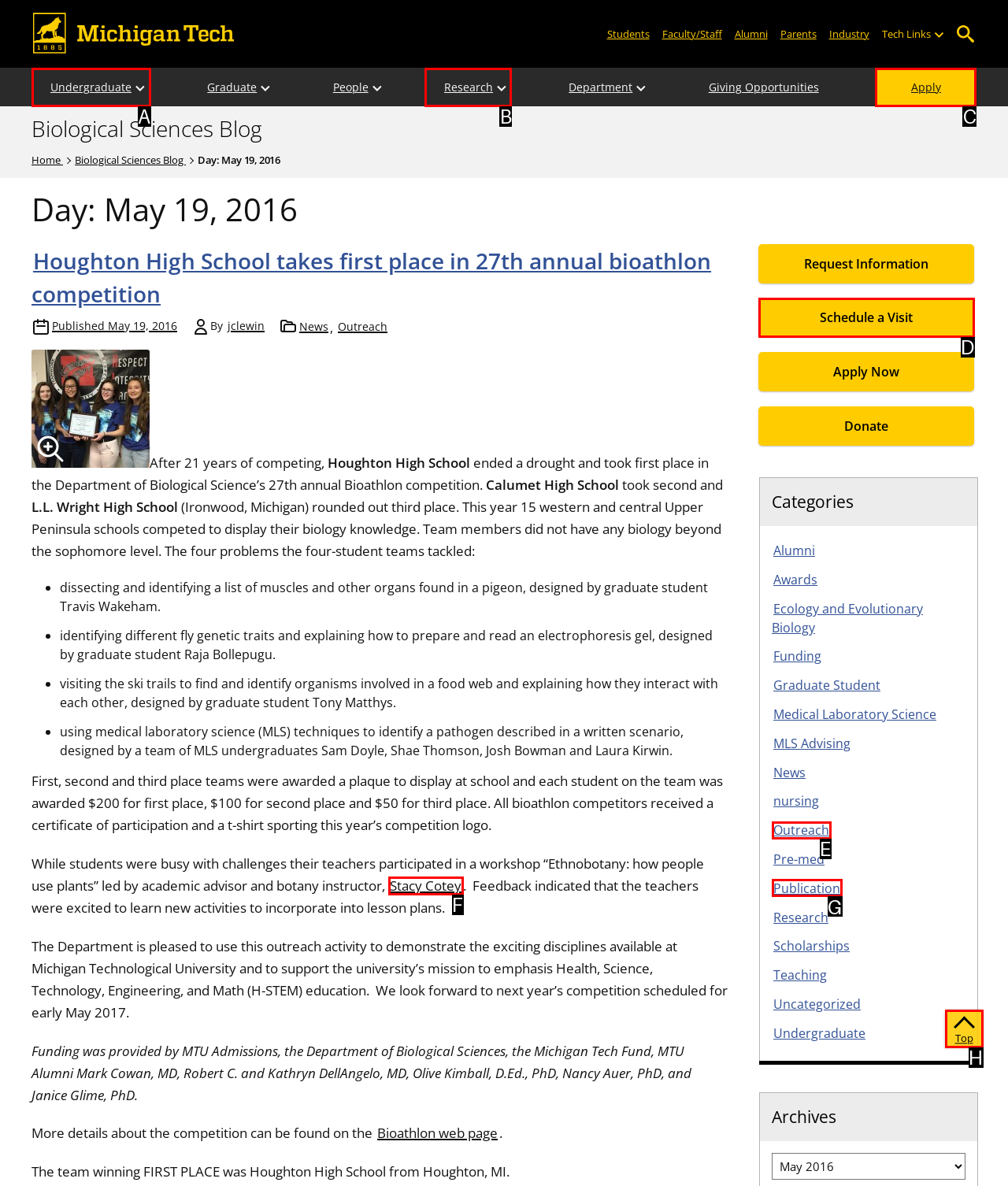Which option best describes: Research
Respond with the letter of the appropriate choice.

B